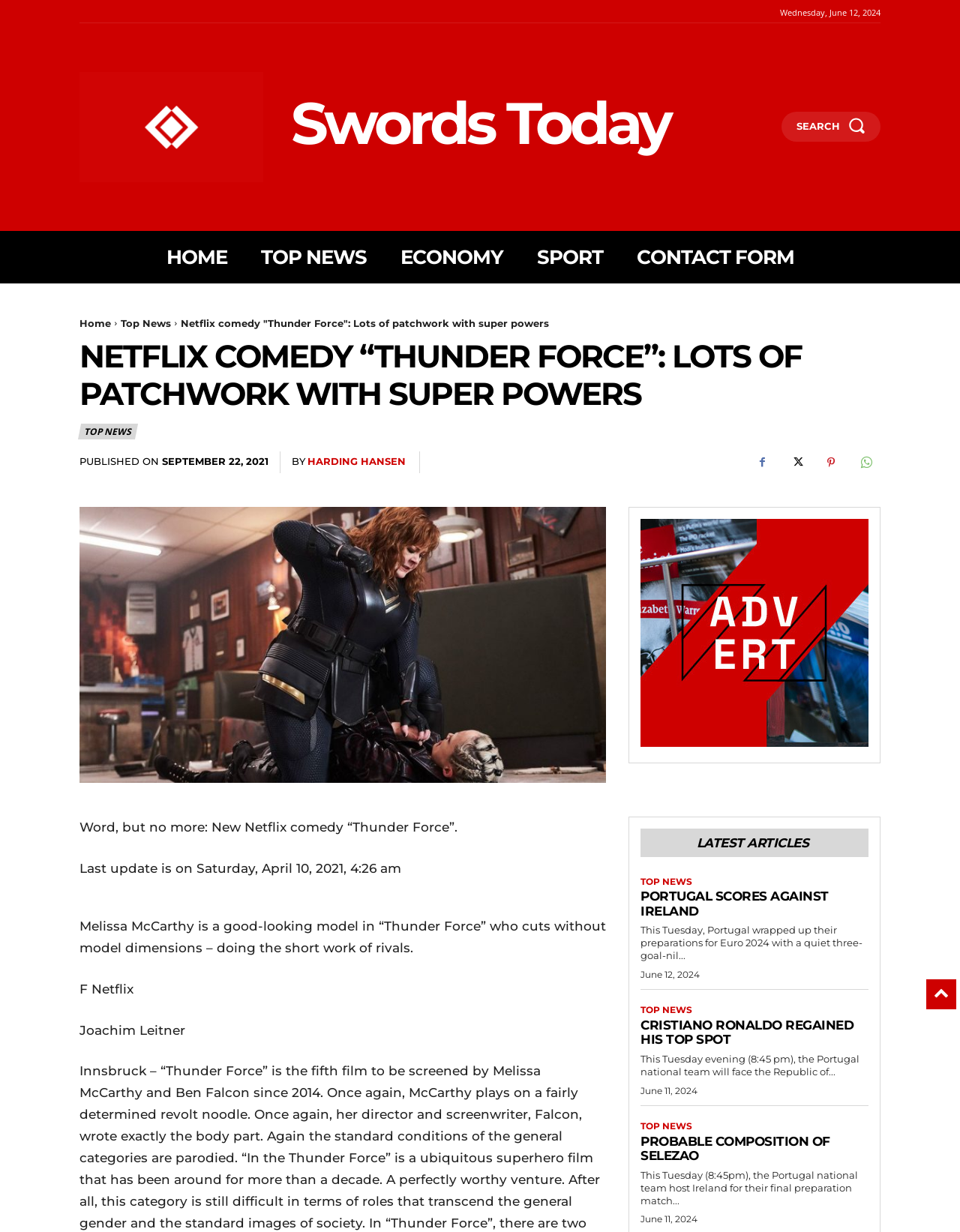What is the date of the latest news article?
Please provide a detailed and thorough answer to the question.

I found the latest news article by looking at the topmost article in the 'LATEST ARTICLES' section, which has a heading 'PORTUGAL SCORES AGAINST IRELAND'. The date of this article is mentioned below the heading as 'June 12, 2024'.